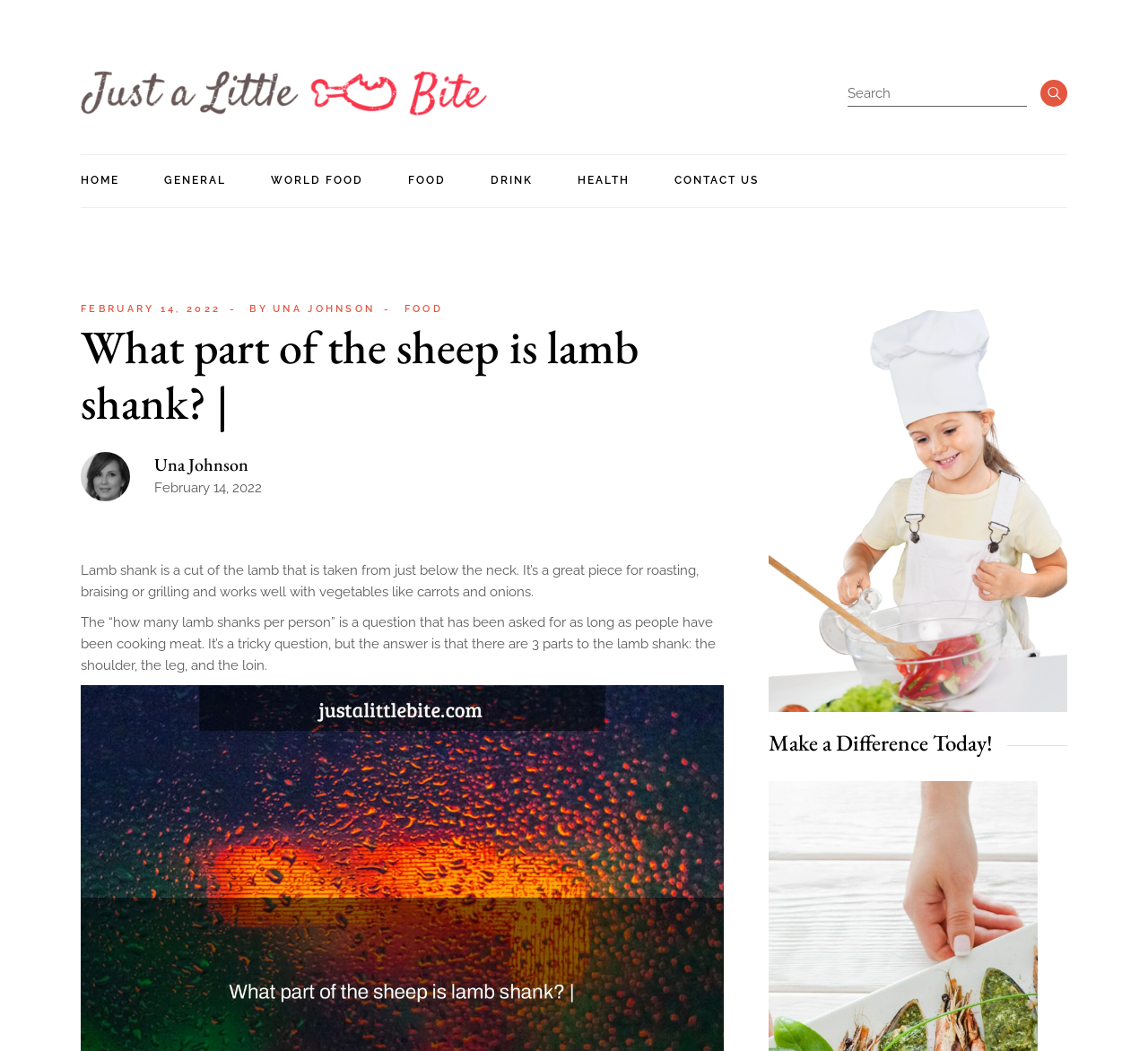What is the main topic of the article?
Using the image, respond with a single word or phrase.

Lamb shank